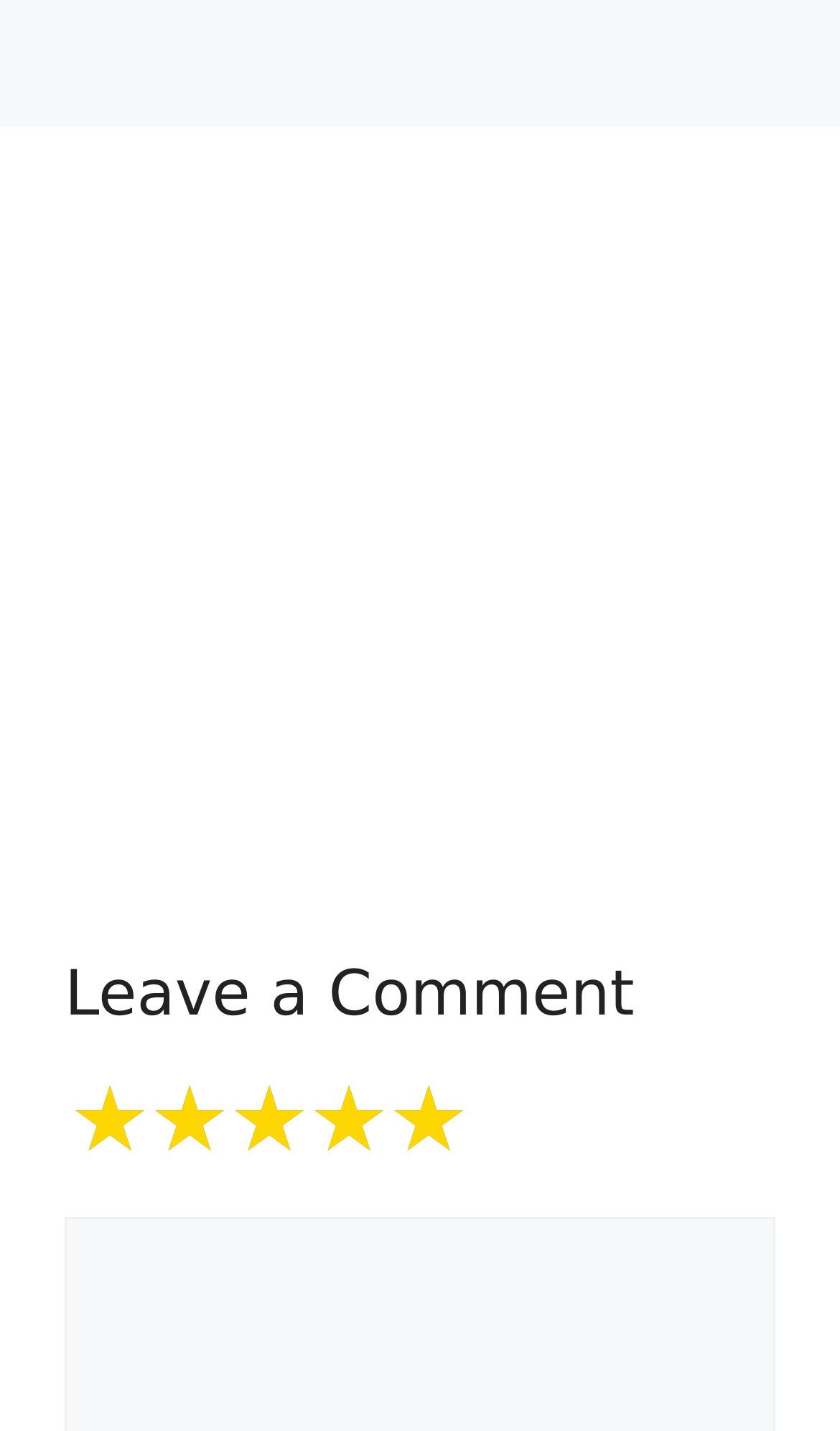Show the bounding box coordinates for the HTML element described as: "Main Menu".

None